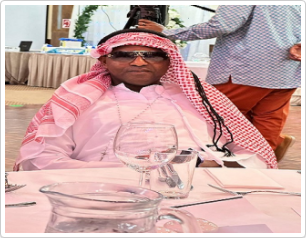Respond to the question with just a single word or phrase: 
What is the atmosphere of the setting?

Blend of cultural heritage and modern social interaction